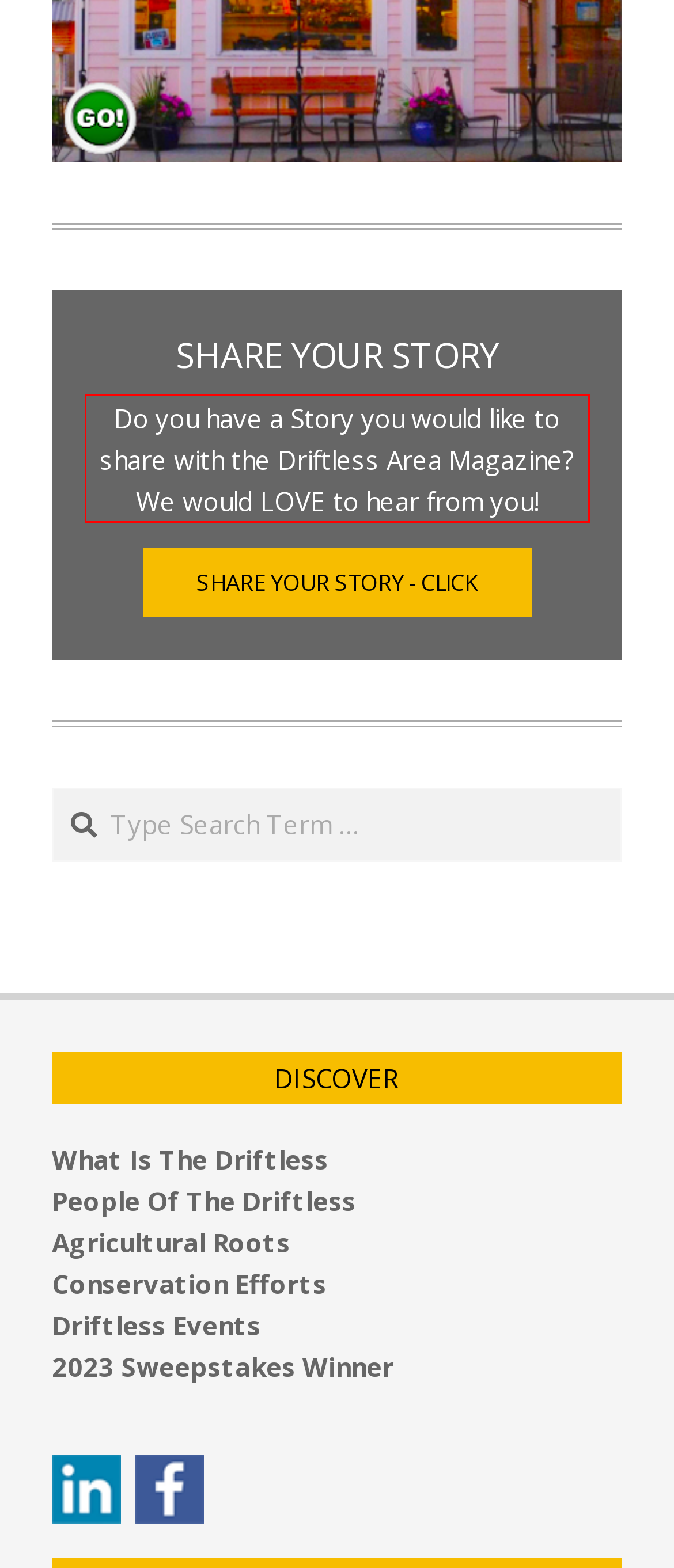View the screenshot of the webpage and identify the UI element surrounded by a red bounding box. Extract the text contained within this red bounding box.

Do you have a Story you would like to share with the Driftless Area Magazine? We would LOVE to hear from you!